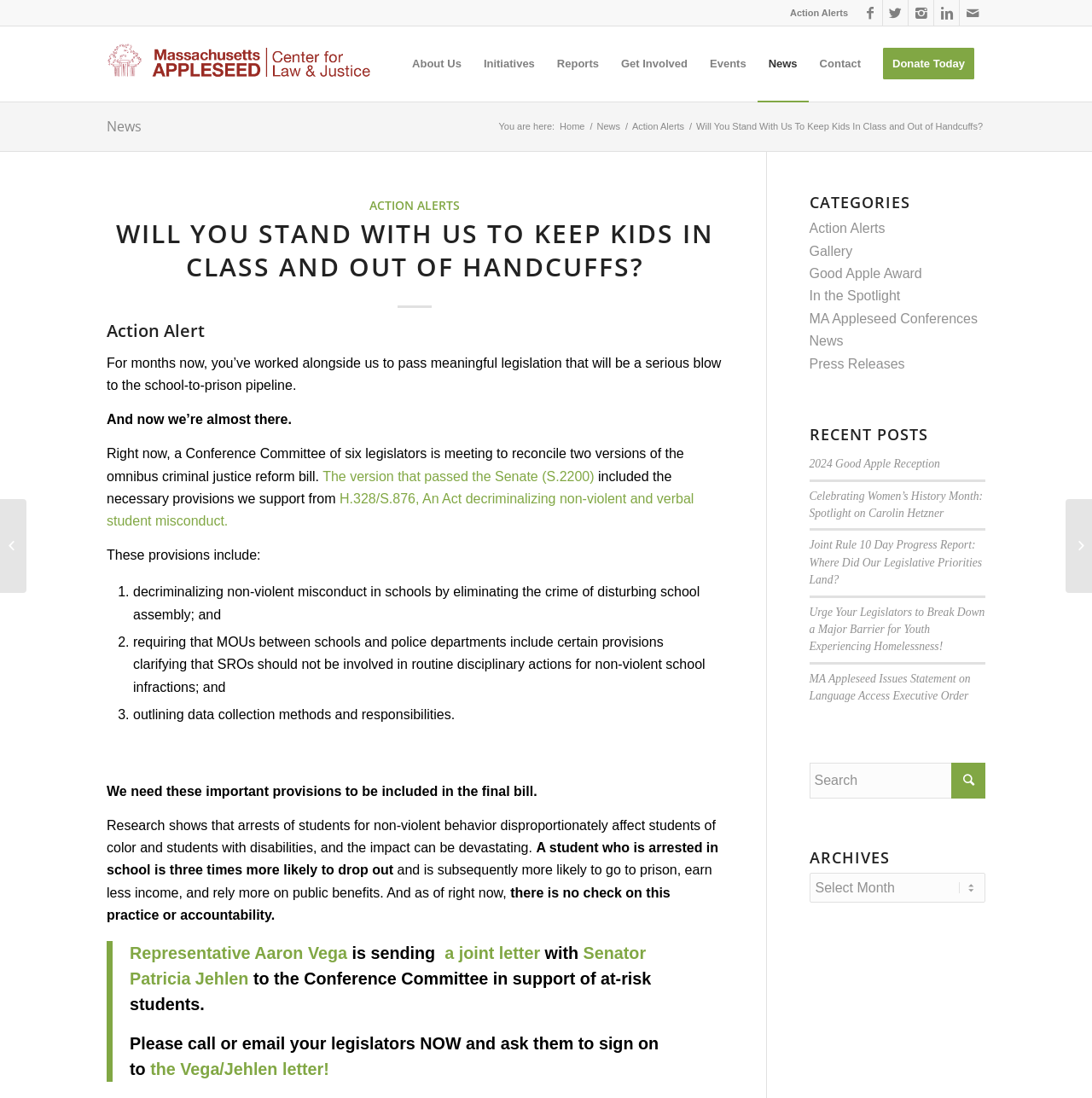Locate the bounding box for the described UI element: "Action Alerts". Ensure the coordinates are four float numbers between 0 and 1, formatted as [left, top, right, bottom].

[0.741, 0.201, 0.81, 0.215]